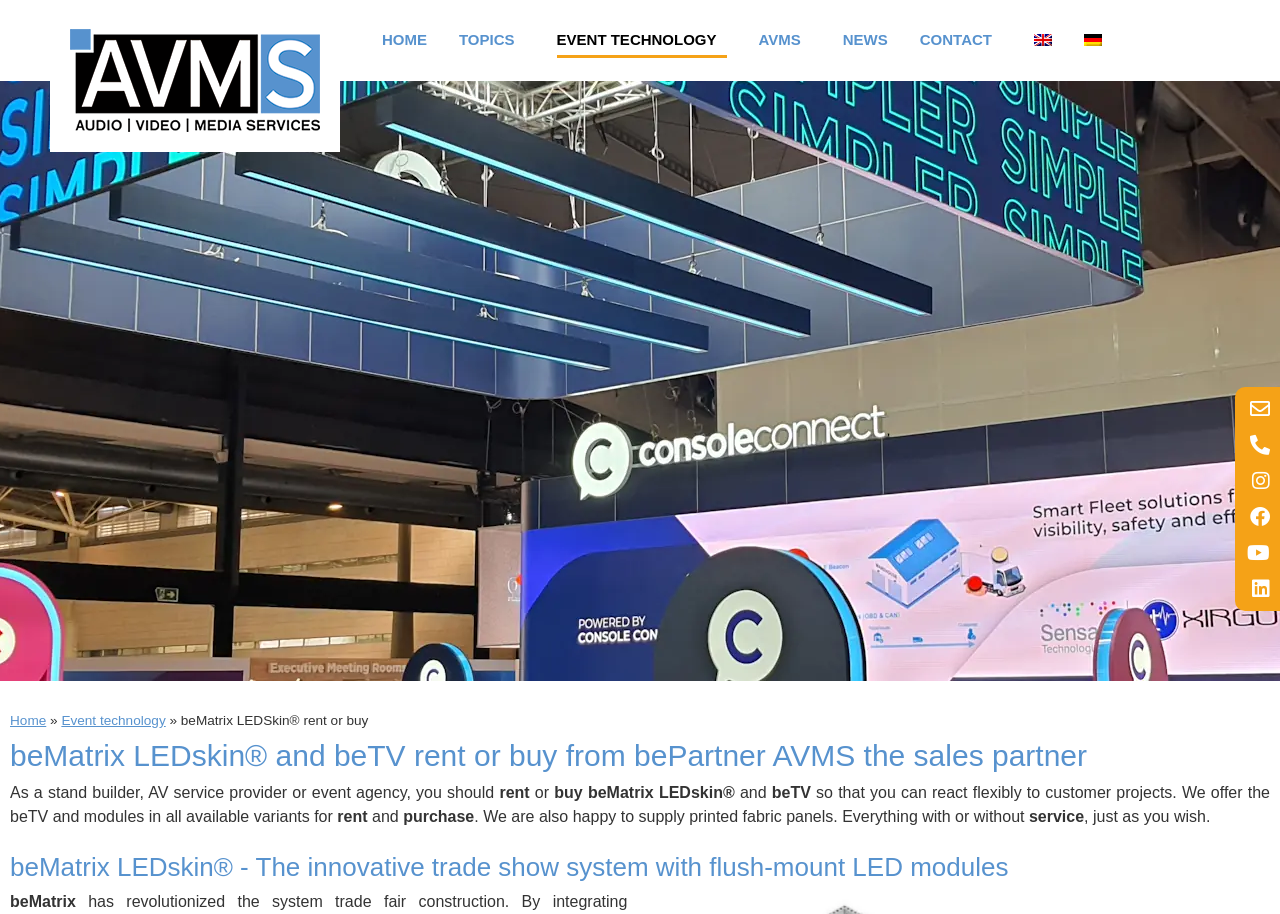Please provide a brief answer to the following inquiry using a single word or phrase:
How many language options are available on the webpage?

2